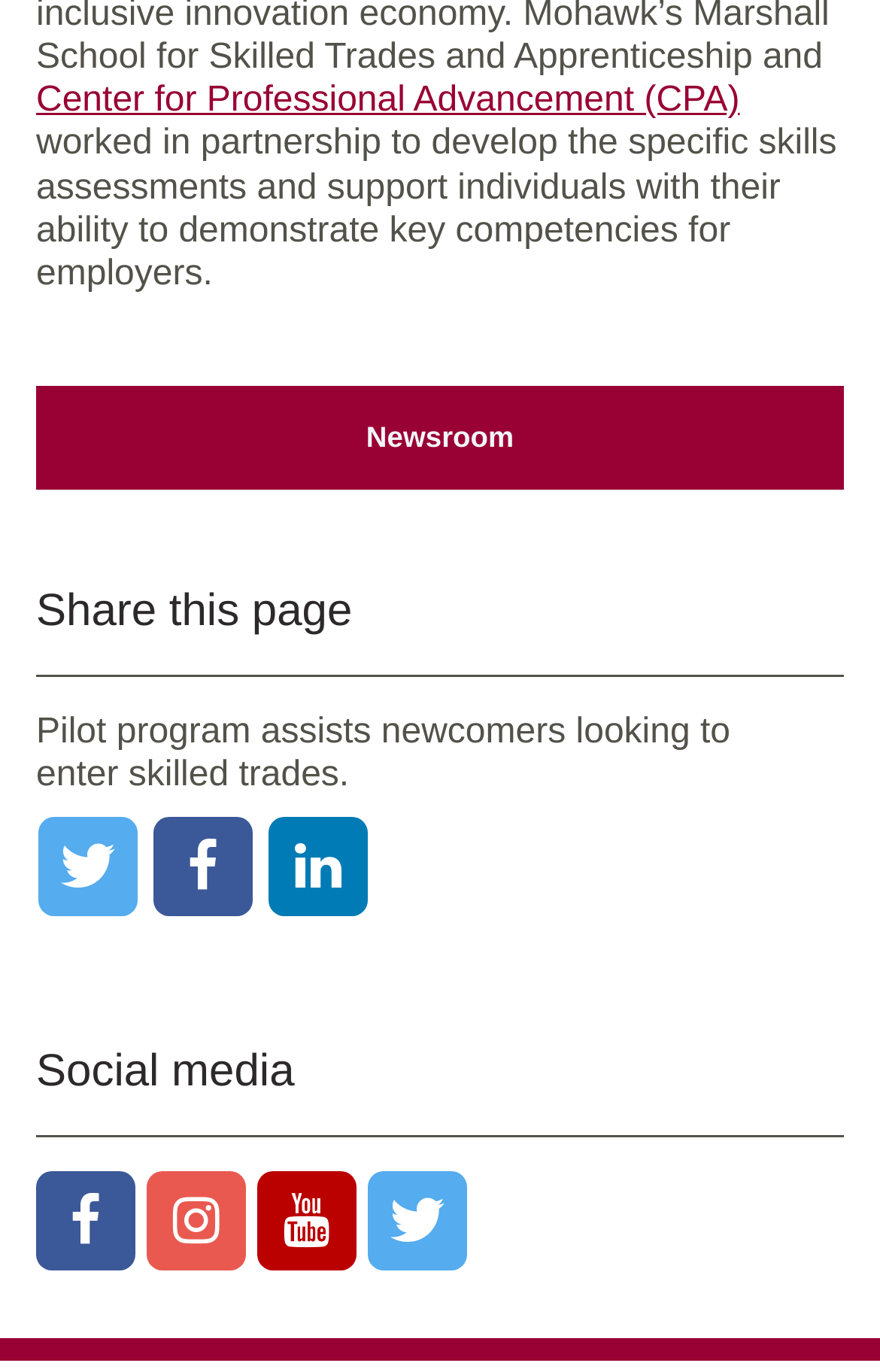How many social media platforms are listed?
We need a detailed and meticulous answer to the question.

The answer can be found by counting the number of links with social media icons, which are Twitter, Facebook, LinkedIn, Instagram, and Youtube.